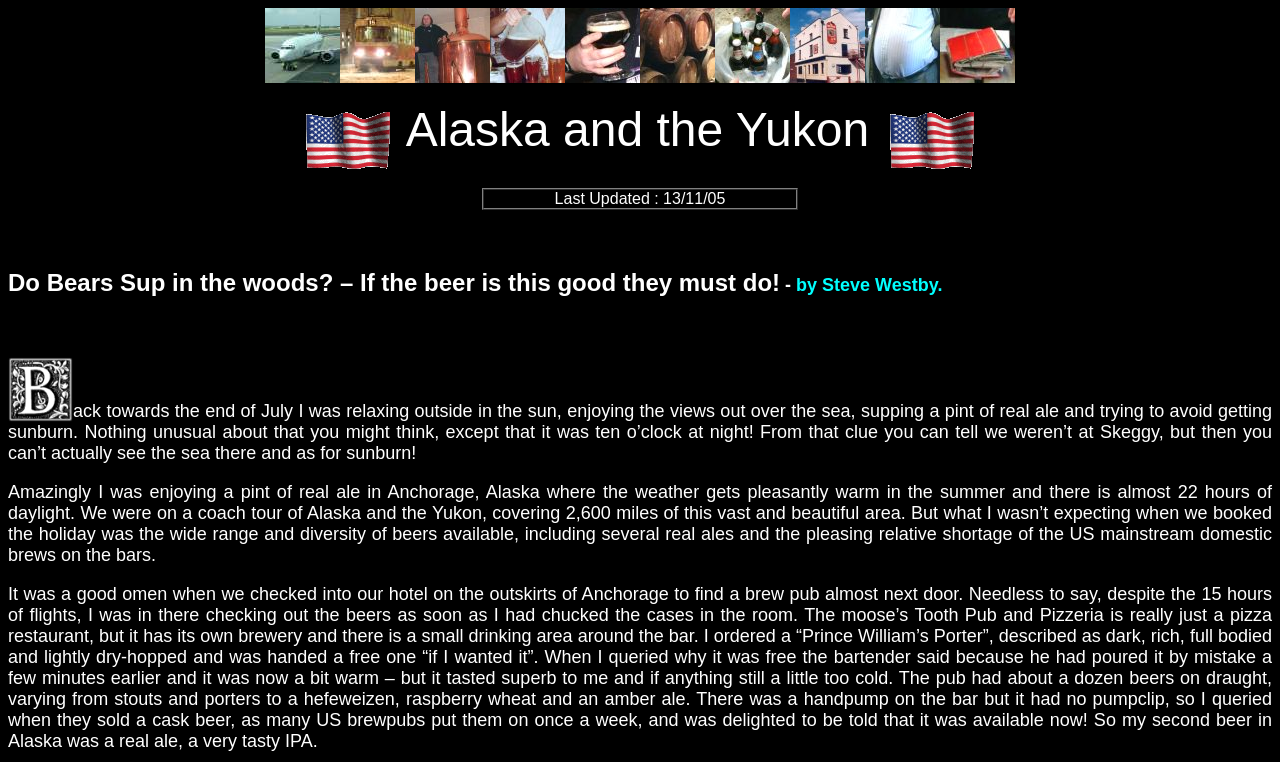What is the name of the brew pub near the author's hotel? Based on the screenshot, please respond with a single word or phrase.

The Moose's Tooth Pub and Pizzeria